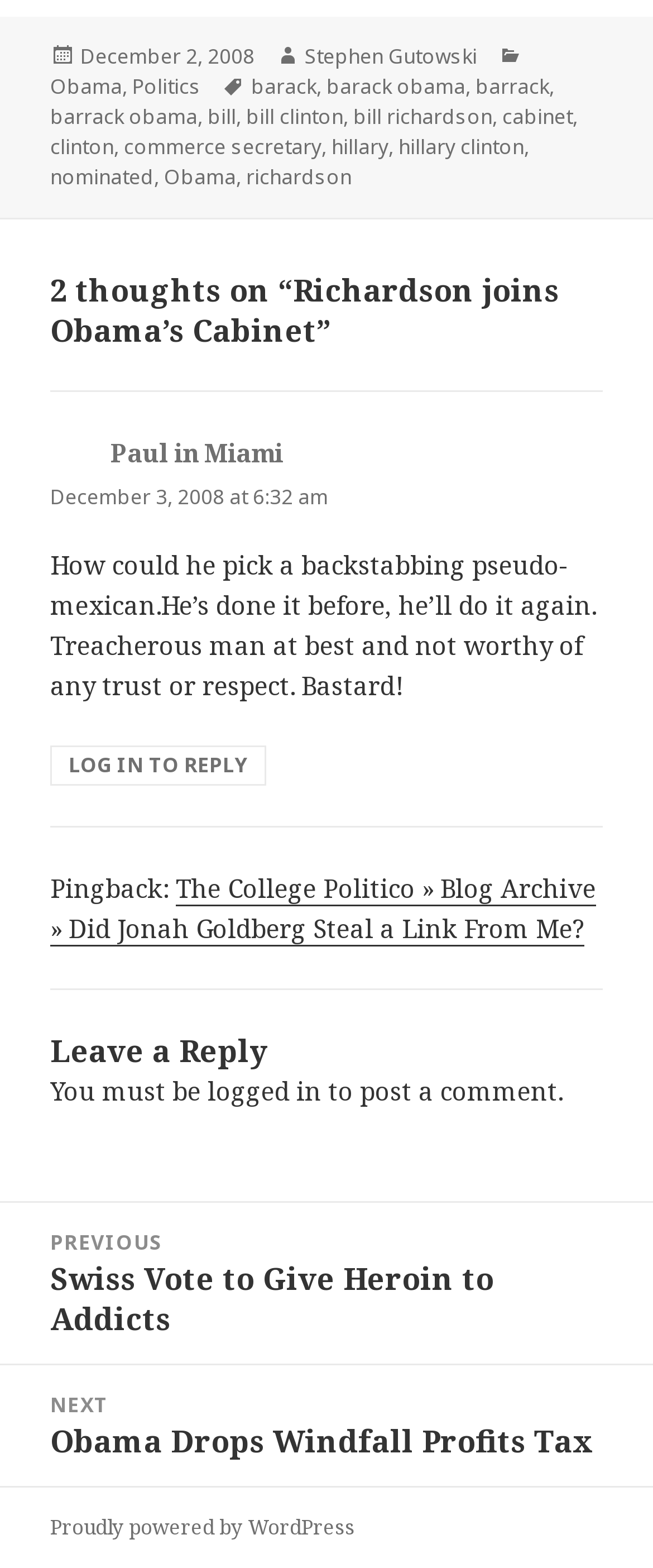Show the bounding box coordinates of the element that should be clicked to complete the task: "Click on the 'LOG IN TO REPLY' link".

[0.077, 0.476, 0.408, 0.501]